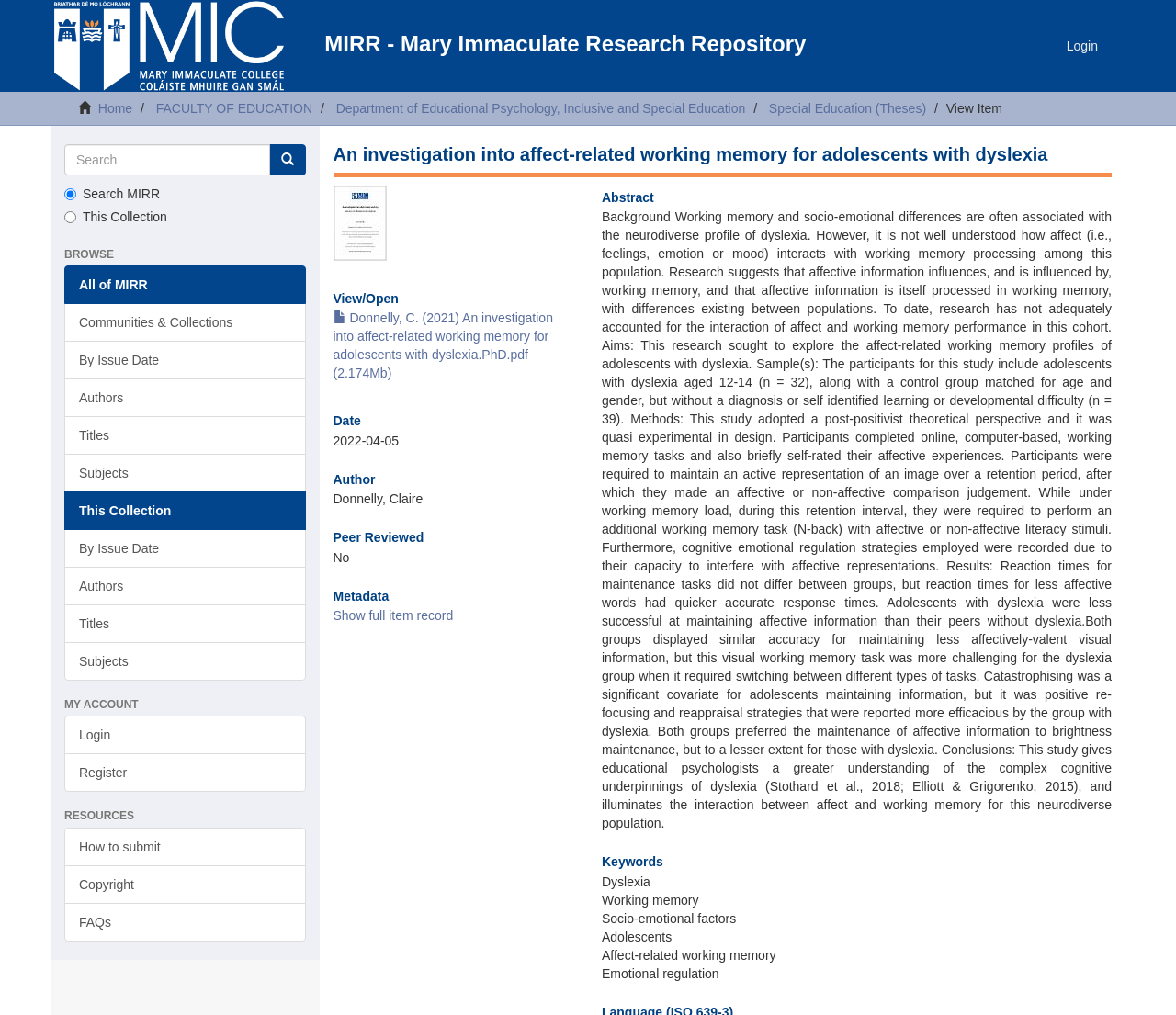Could you find the bounding box coordinates of the clickable area to complete this instruction: "Browse by issue date"?

[0.055, 0.336, 0.26, 0.374]